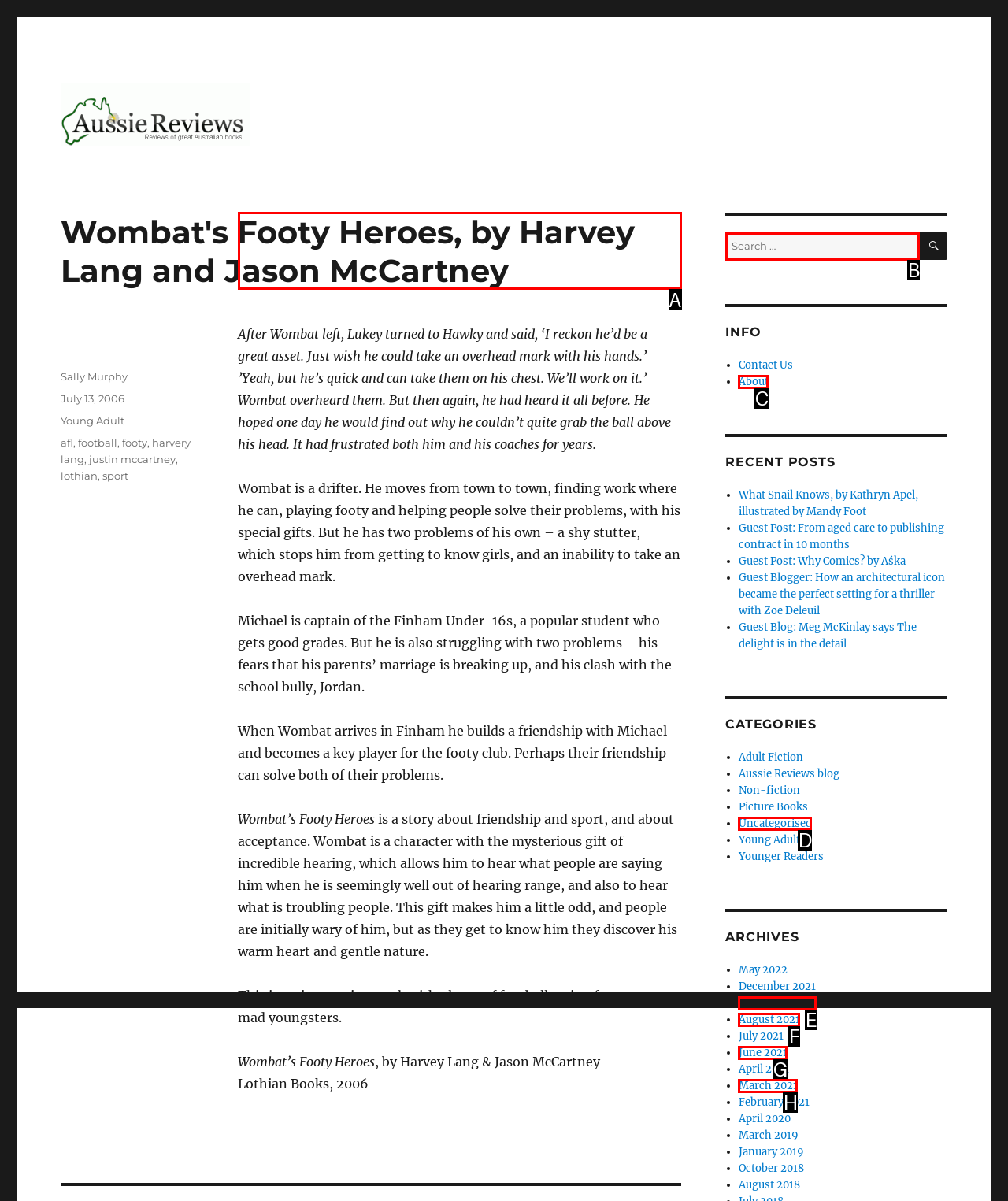Indicate the HTML element that should be clicked to perform the task: Explore Rohr Eye and Laser Center Reply with the letter corresponding to the chosen option.

None